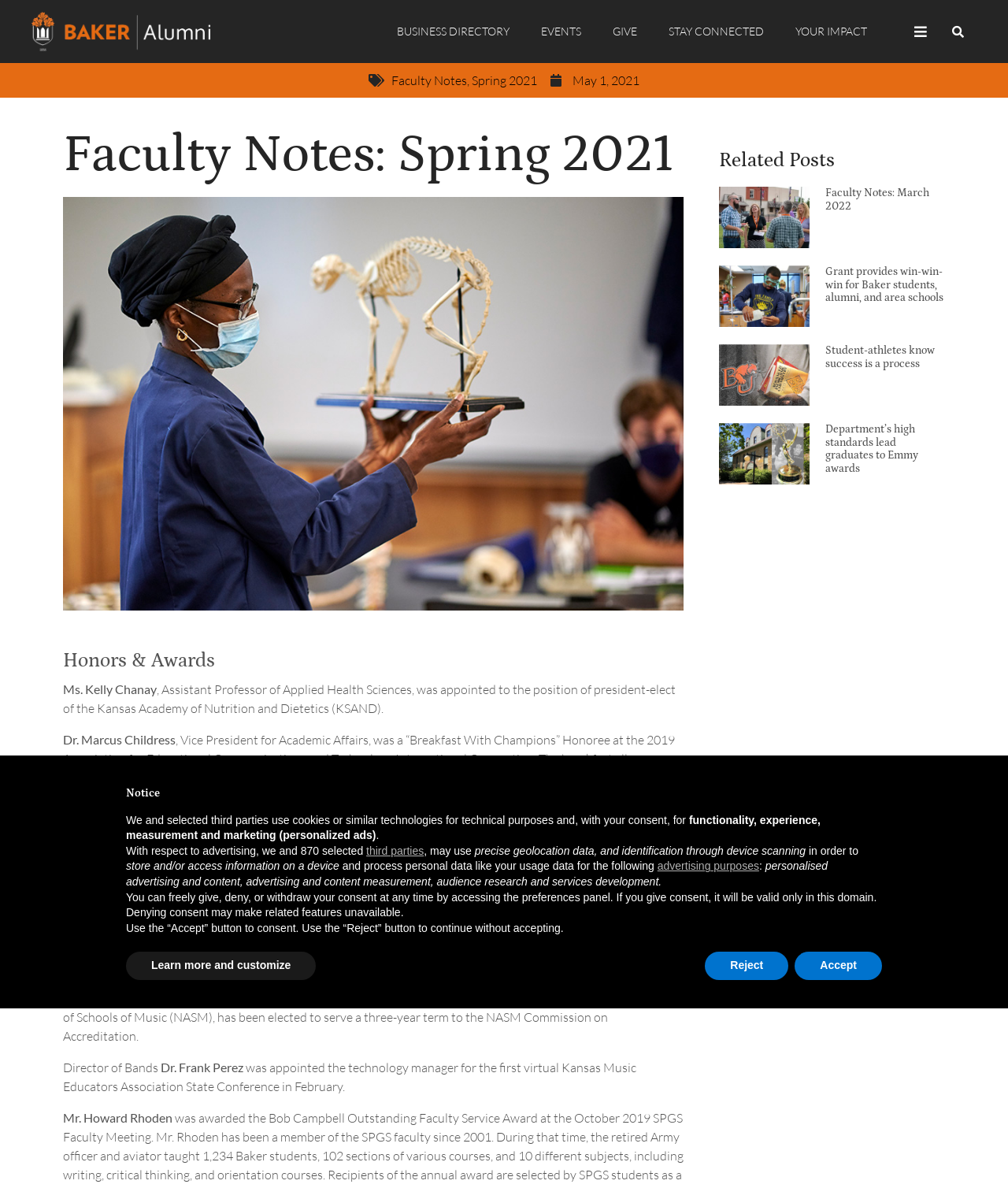What is the title of the related post that mentions Emmy awards?
From the details in the image, answer the question comprehensively.

I found the answer by looking at the section 'Related Posts' where it mentions an article with the title 'Department’s high standards lead graduates to Emmy awards' which is related to Emmy awards.